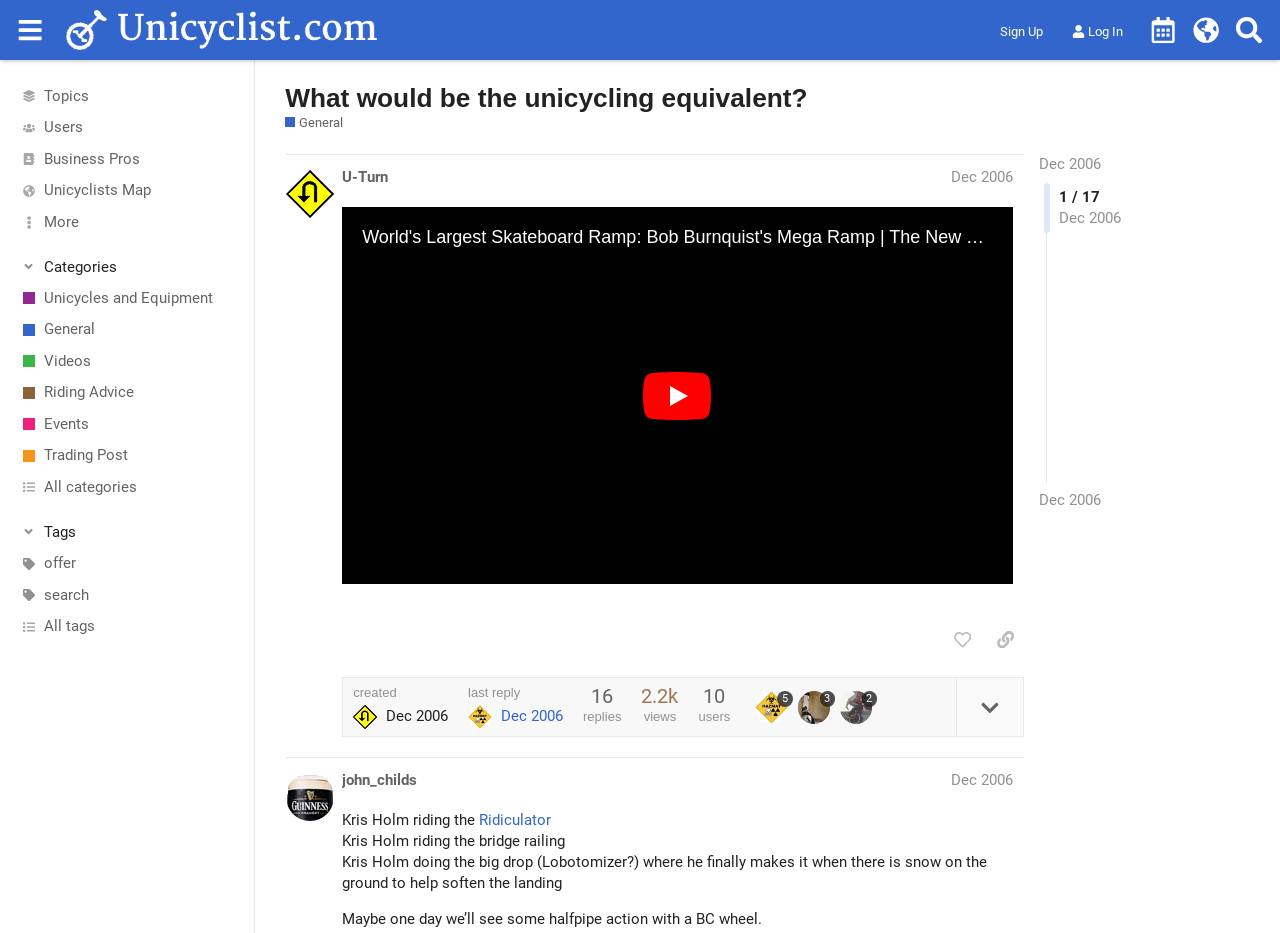Offer an in-depth caption of the entire webpage.

This webpage appears to be a forum discussion page on Unicyclist.com. At the top, there is a header section with a button to expand or collapse the sidebar, a link to Unicyclist.com, and buttons to sign up or log in. To the right of these elements, there are links to various features, including a unicycle calendar, world map, and search function.

Below the header, there is a navigation menu with links to different categories, such as topics, users, business pros, and unicyclists map. Each category has an associated image. There is also a "More" button that expands to reveal additional categories.

The main content of the page is a discussion thread titled "What would be the unicycling equivalent?" with a heading and a link to the topic. The thread has multiple posts, with the first post being from a user named U-Turn. The post includes a link to the user's profile, a timestamp, and a quote from an article titled "World's Largest Skateboard Ramp: Bob Burnquist's Mega Ramp | The New York Times". There are also buttons to like the post, copy a link to the post, and reply to the post.

Below the first post, there are additional posts from other users, including john_childs. Each post has a similar layout, with links to the user's profile, timestamps, and content. There are also indicators for the number of replies, views, and users participating in the discussion.

Throughout the page, there are various images, including icons for categories, user profiles, and buttons. The overall layout is dense, with multiple elements and features competing for attention.